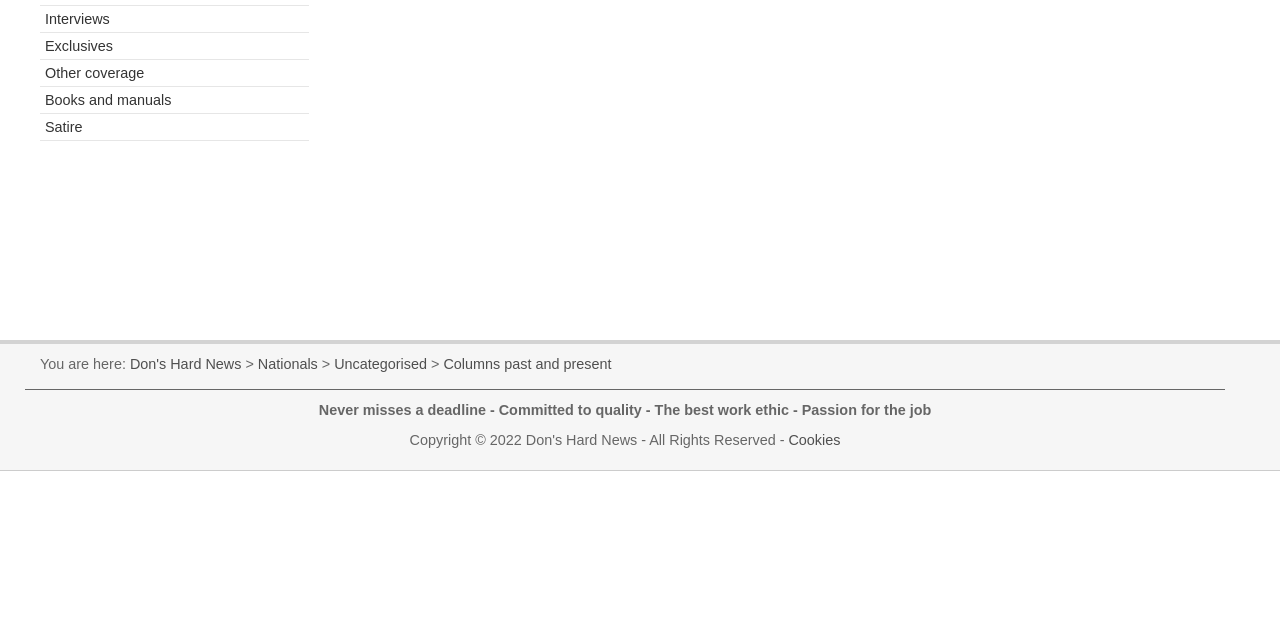Find the bounding box coordinates for the UI element whose description is: "Books and manuals". The coordinates should be four float numbers between 0 and 1, in the format [left, top, right, bottom].

[0.035, 0.144, 0.134, 0.169]